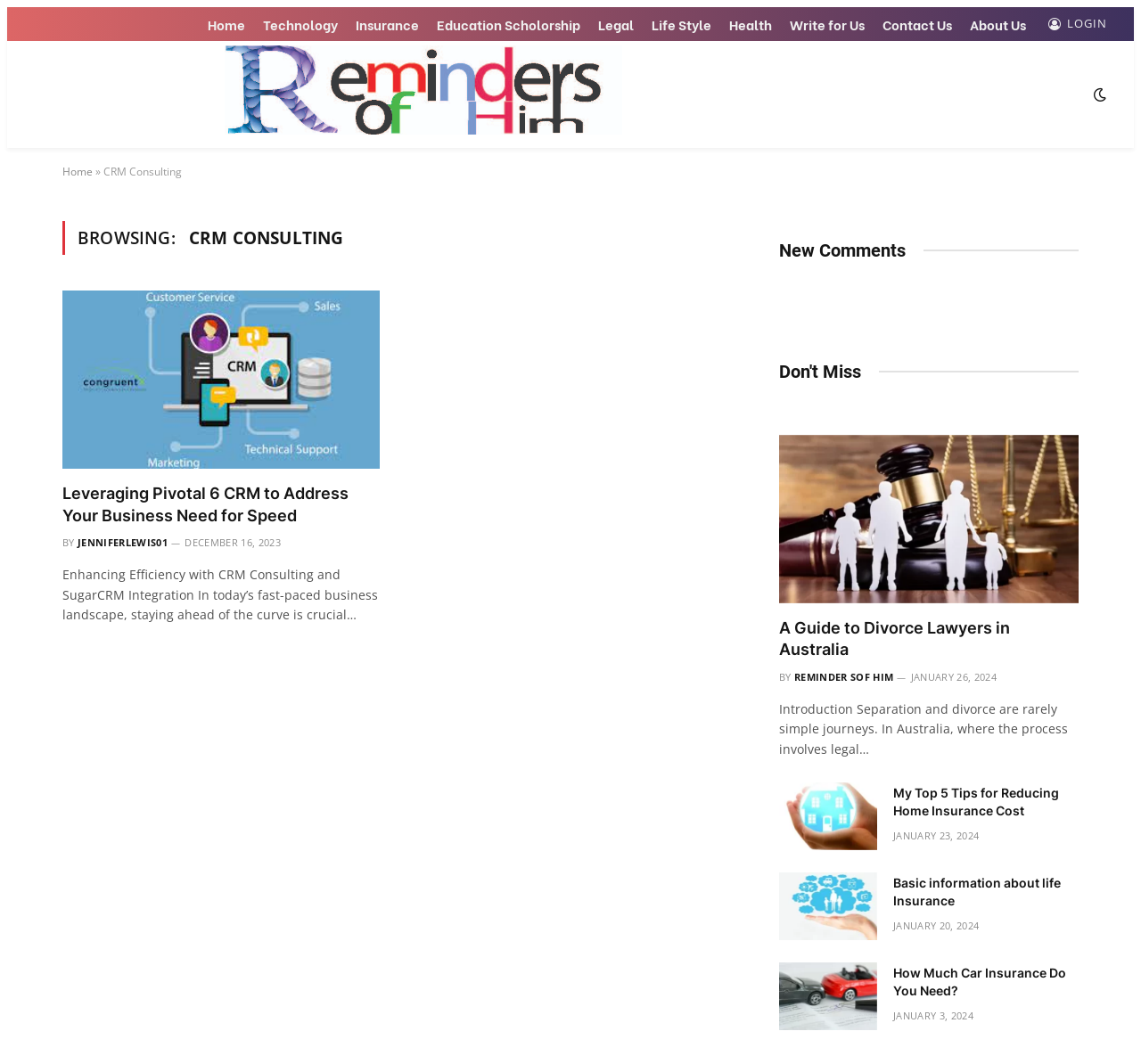What is the topic of the first article?
Answer the question with detailed information derived from the image.

The first article has a heading that reads 'Leveraging Pivotal 6 CRM to Address Your Business Need for Speed', which suggests that the topic of the first article is related to leveraging Pivotal 6 CRM.